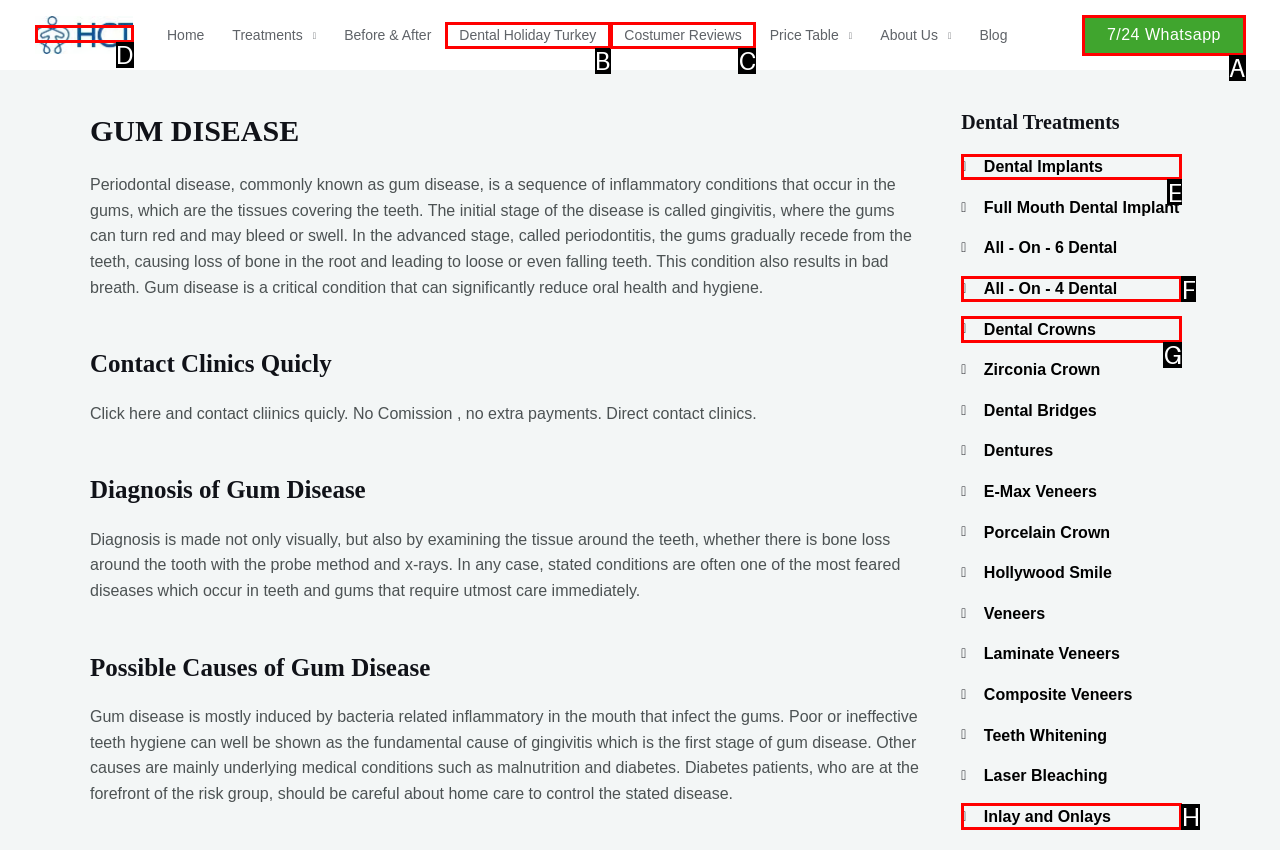Identify the option that best fits this description: Inlay and Onlays
Answer with the appropriate letter directly.

H